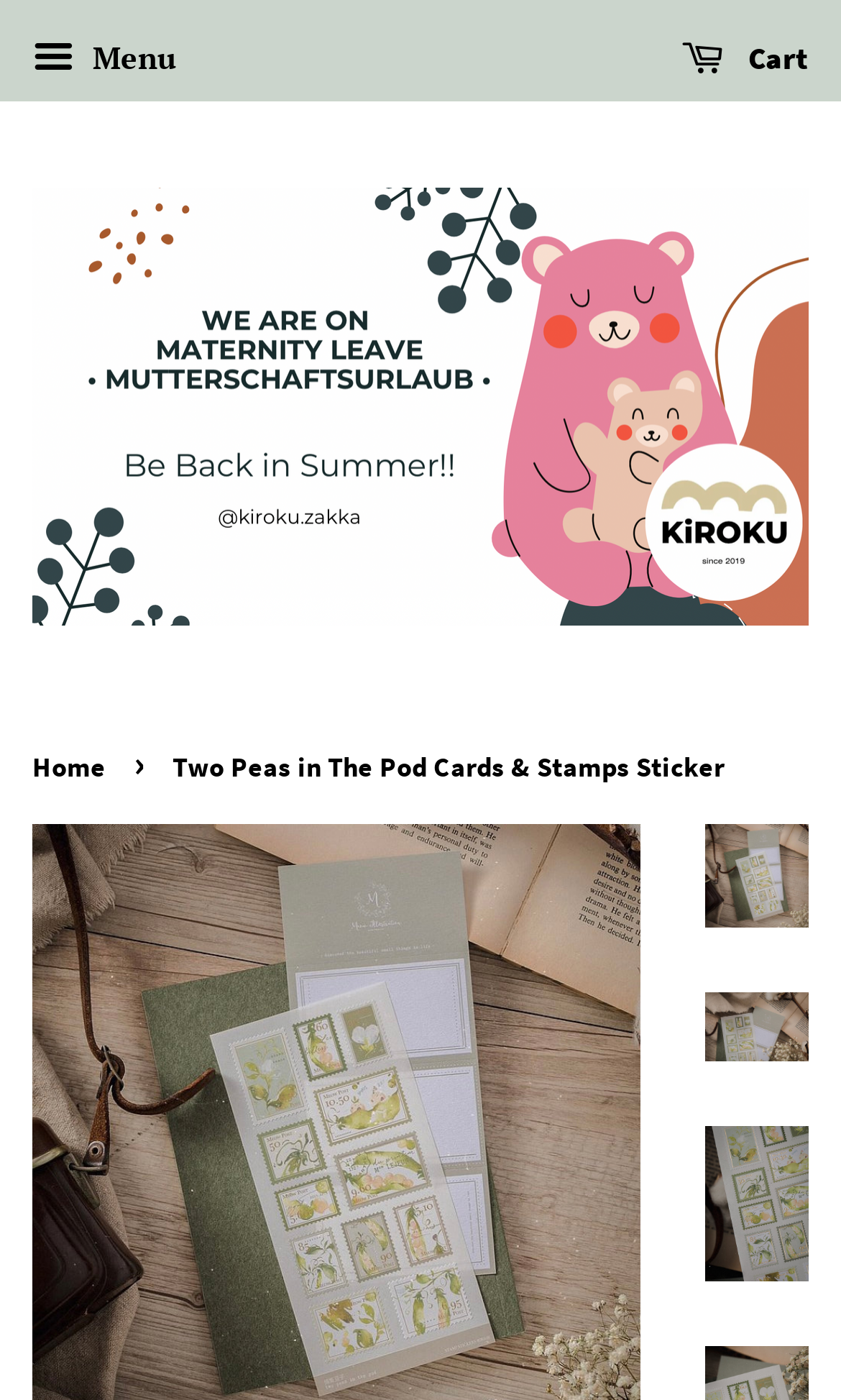Answer with a single word or phrase: 
What is the name of the website?

Kiroku 記屋